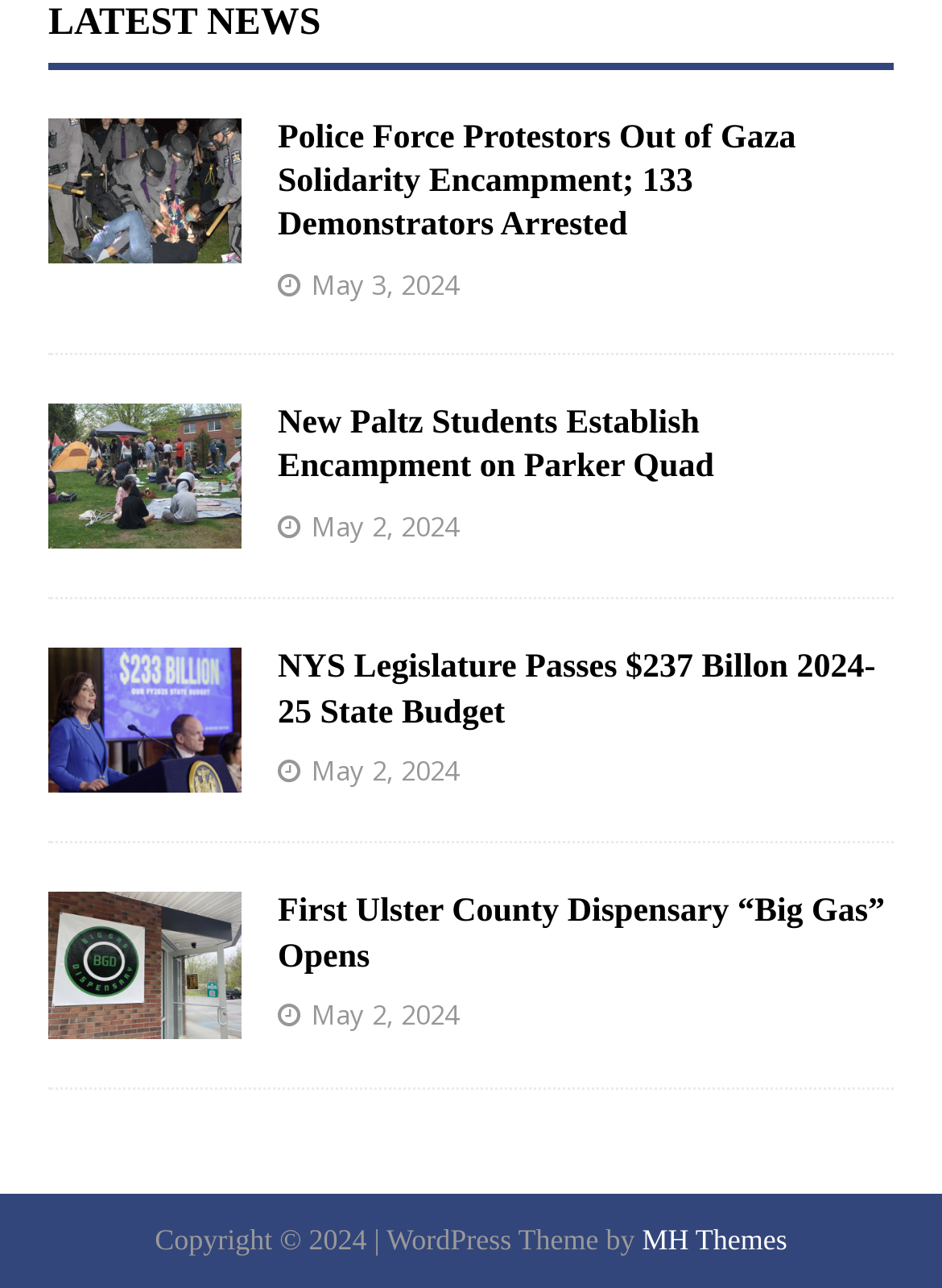Can you pinpoint the bounding box coordinates for the clickable element required for this instruction: "Visit MH Themes website"? The coordinates should be four float numbers between 0 and 1, i.e., [left, top, right, bottom].

[0.682, 0.95, 0.836, 0.976]